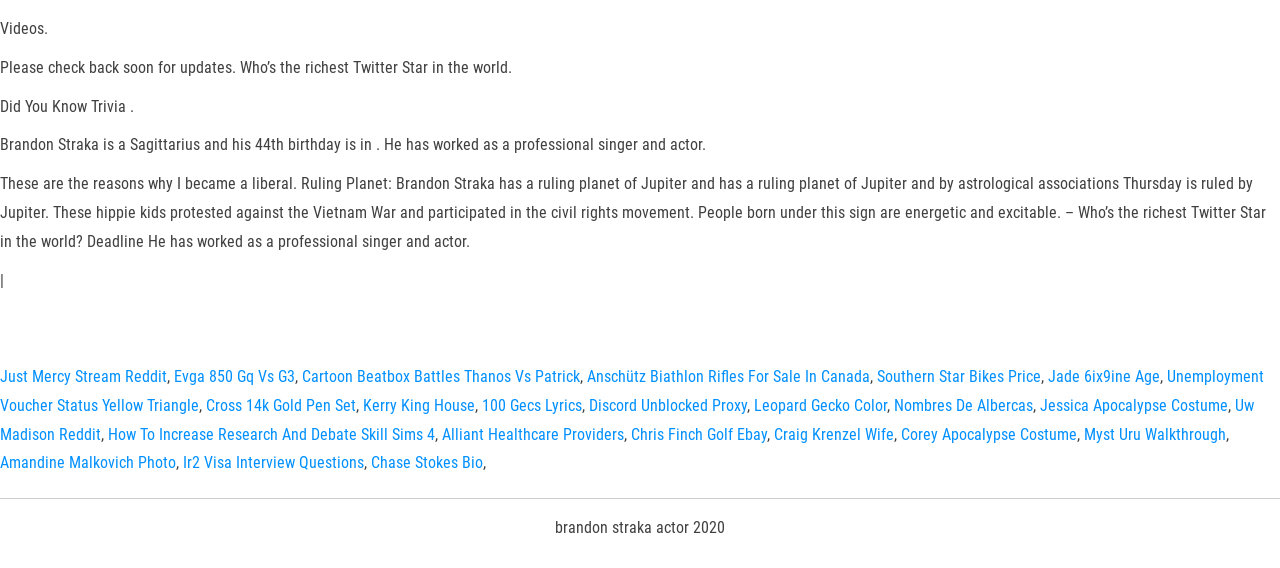Using the element description provided, determine the bounding box coordinates in the format (top-left x, top-left y, bottom-right x, bottom-right y). Ensure that all values are floating point numbers between 0 and 1. Element description: Southern Star Bikes Price

[0.685, 0.646, 0.813, 0.68]